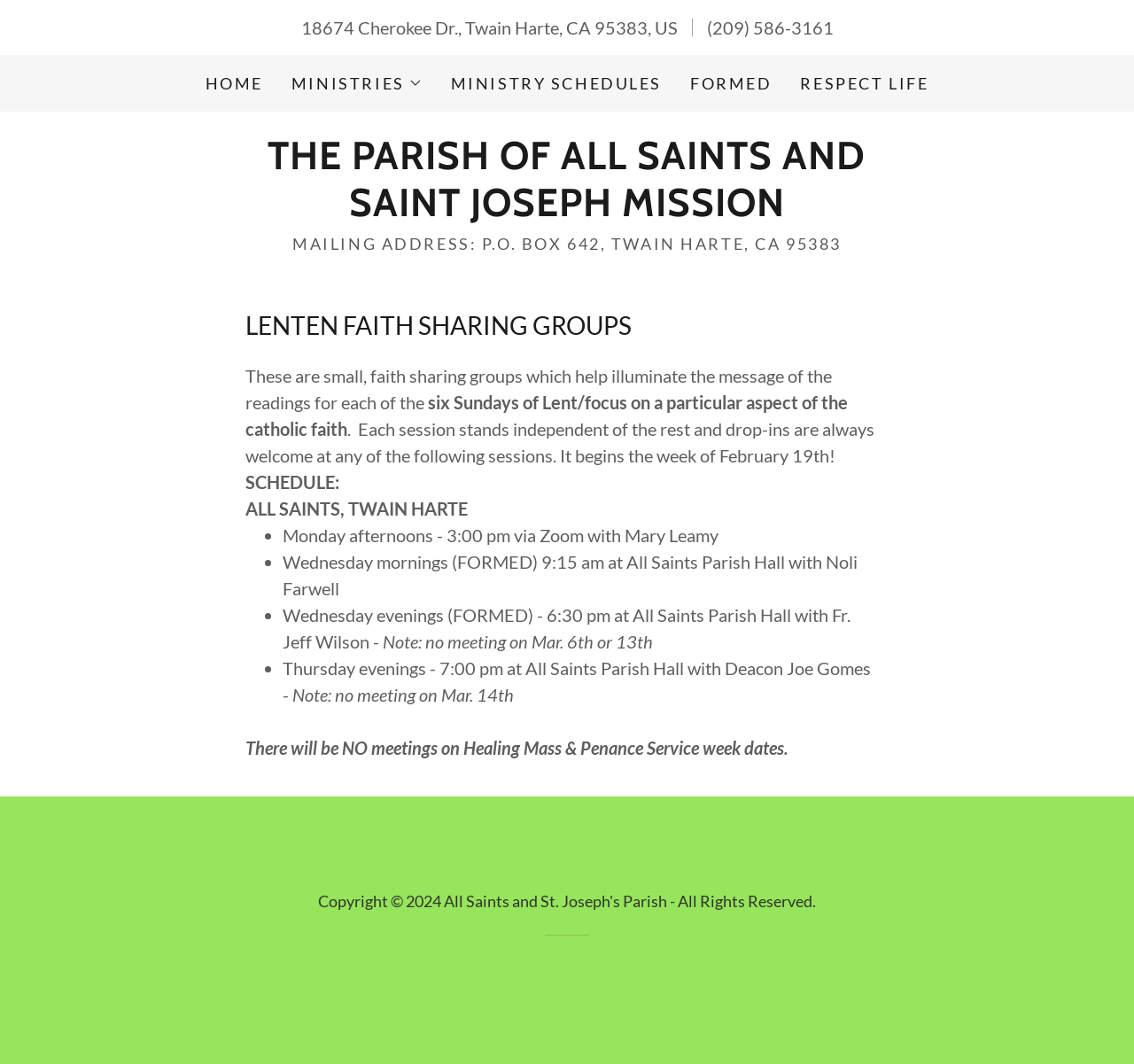Locate the bounding box coordinates for the element described below: "(209) 586-3161". The coordinates must be four float values between 0 and 1, formatted as [left, top, right, bottom].

[0.623, 0.016, 0.735, 0.036]